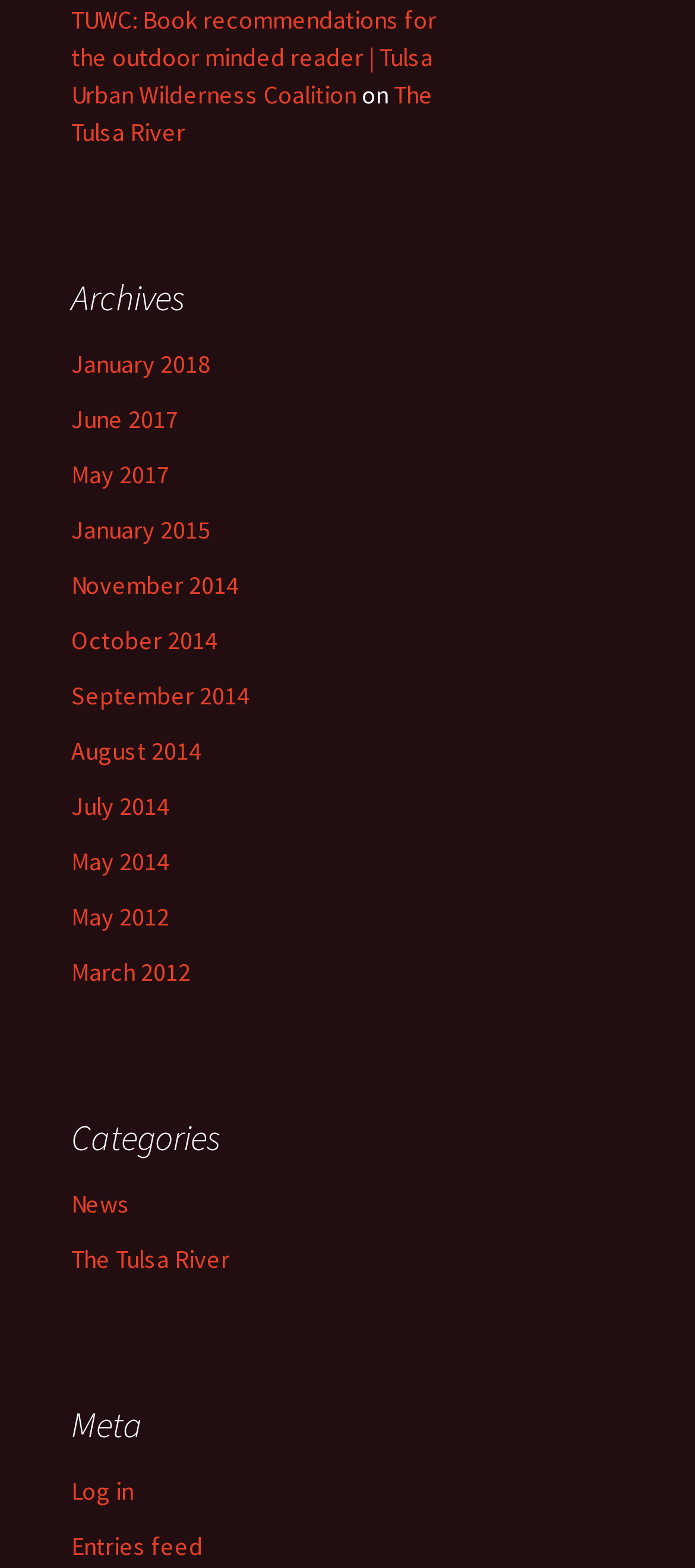Please give a one-word or short phrase response to the following question: 
How many navigation sections are available?

3